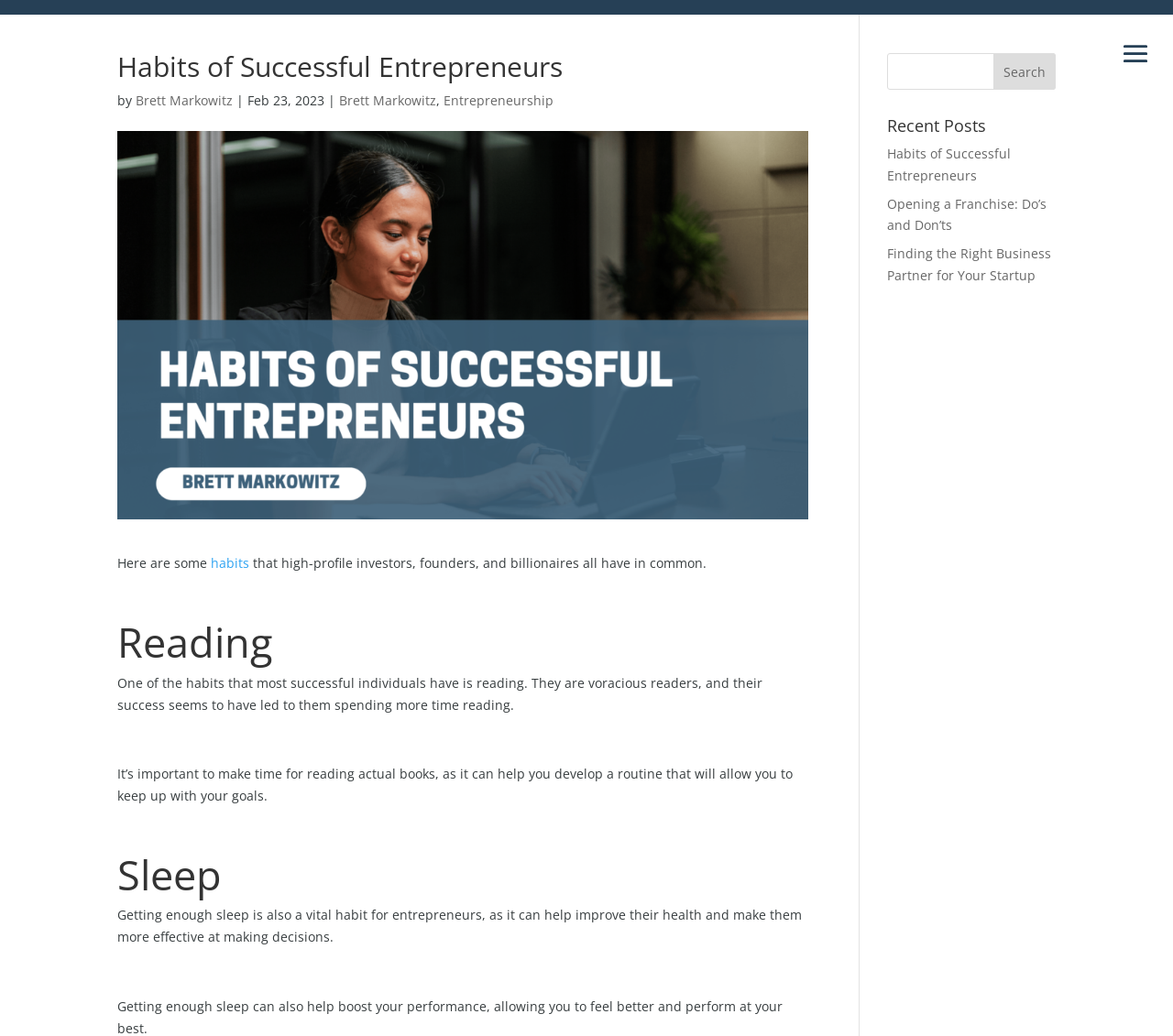Find the bounding box coordinates for the UI element whose description is: "Habits of Successful Entrepreneurs". The coordinates should be four float numbers between 0 and 1, in the format [left, top, right, bottom].

[0.756, 0.14, 0.862, 0.178]